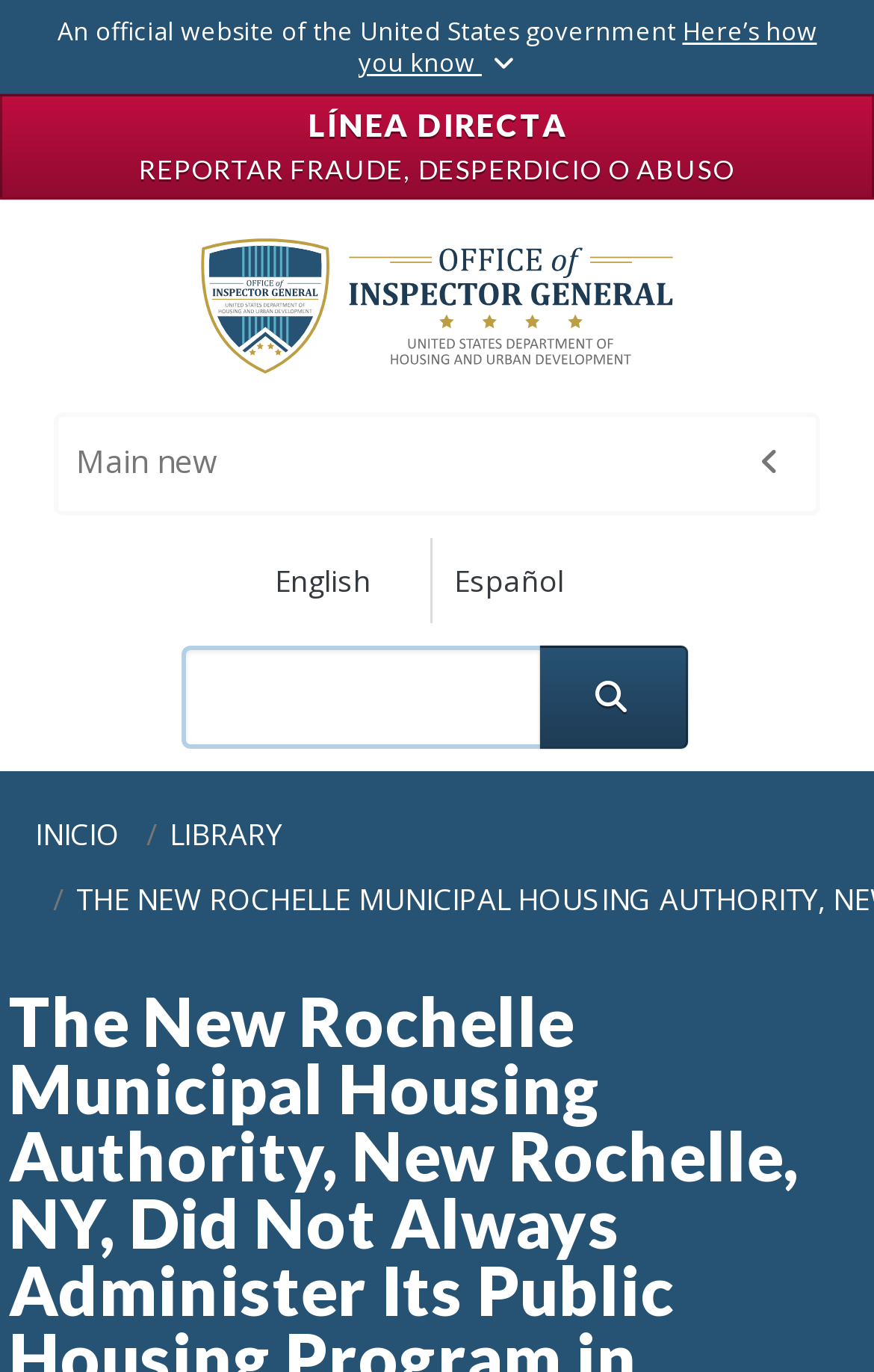Identify the bounding box of the HTML element described as: "Contact".

None